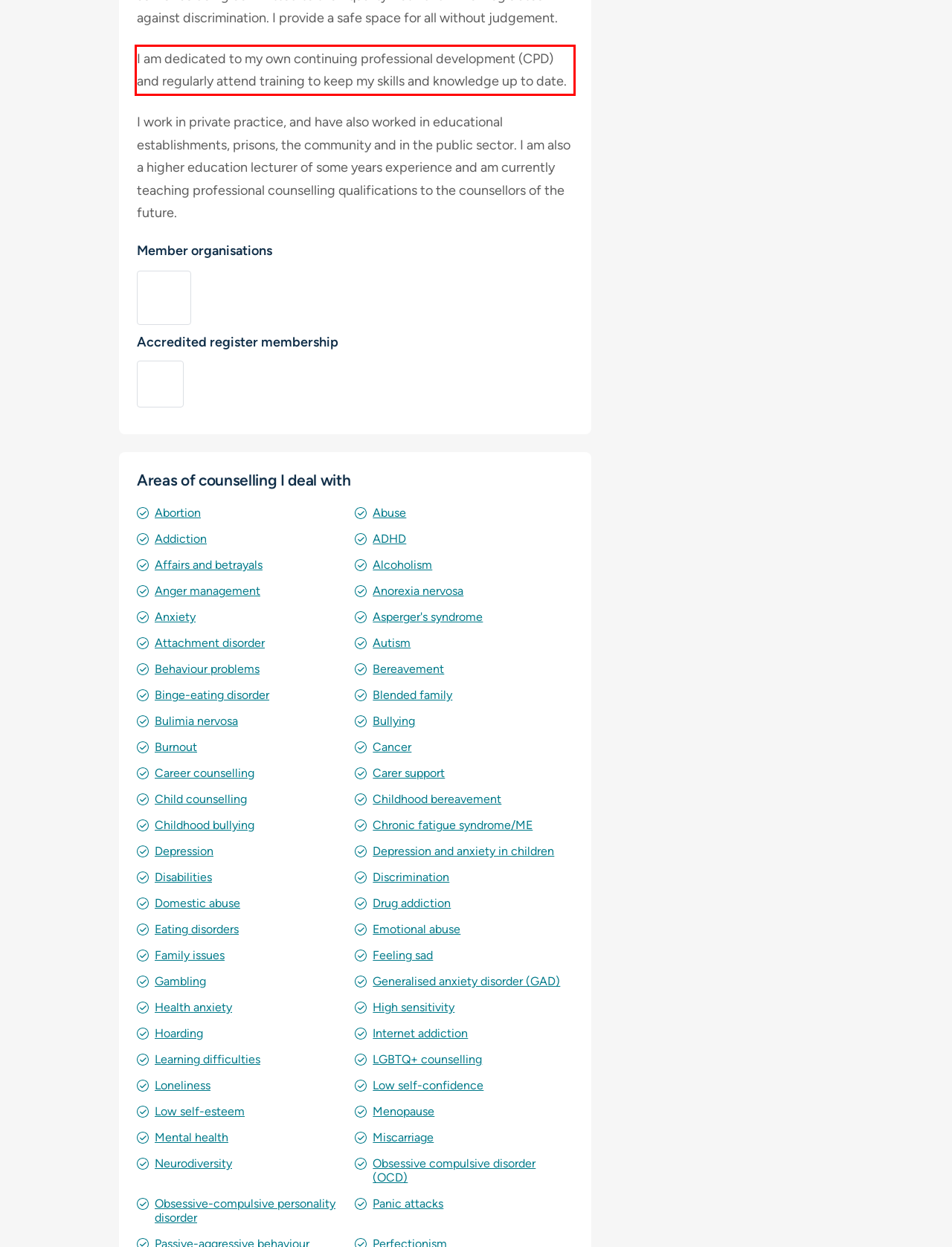From the screenshot of the webpage, locate the red bounding box and extract the text contained within that area.

I am dedicated to my own continuing professional development (CPD) and regularly attend training to keep my skills and knowledge up to date.